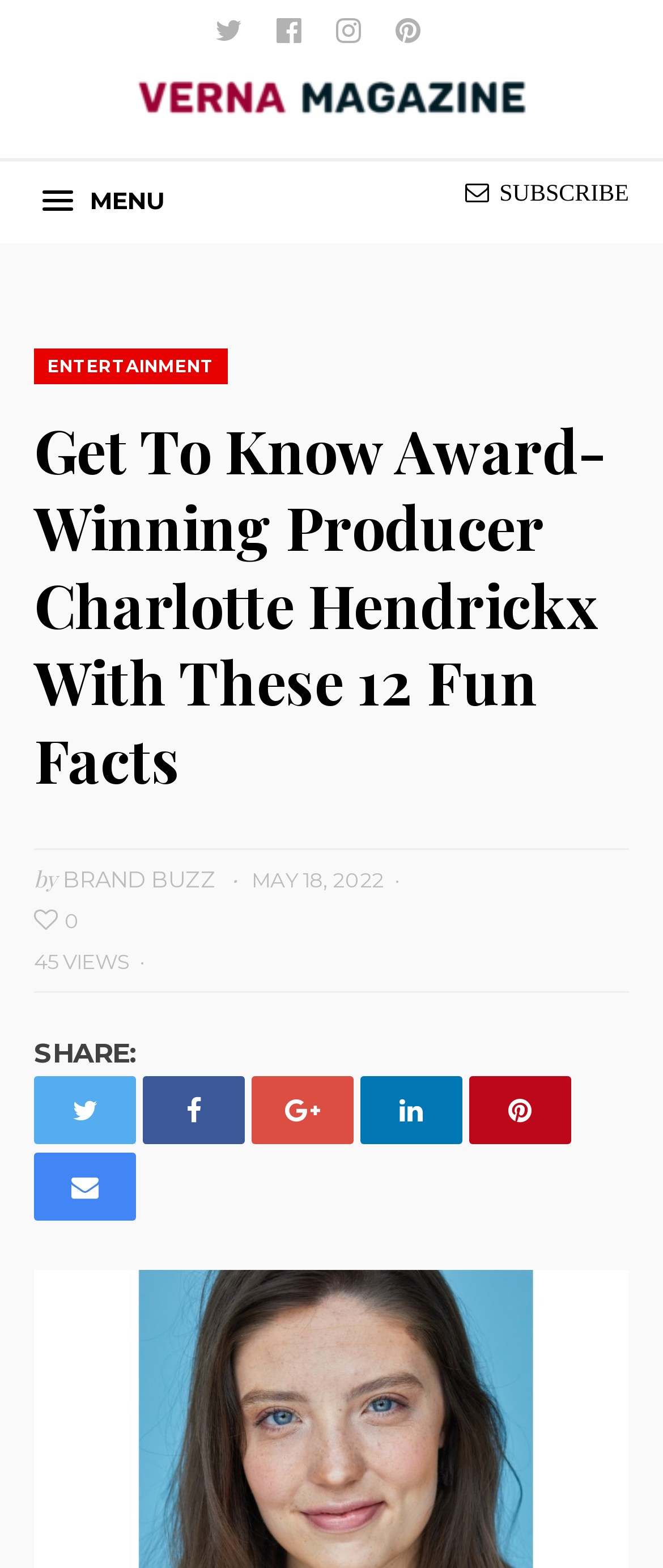Find the bounding box coordinates of the area that needs to be clicked in order to achieve the following instruction: "Share the article on Facebook". The coordinates should be specified as four float numbers between 0 and 1, i.e., [left, top, right, bottom].

[0.417, 0.009, 0.455, 0.035]